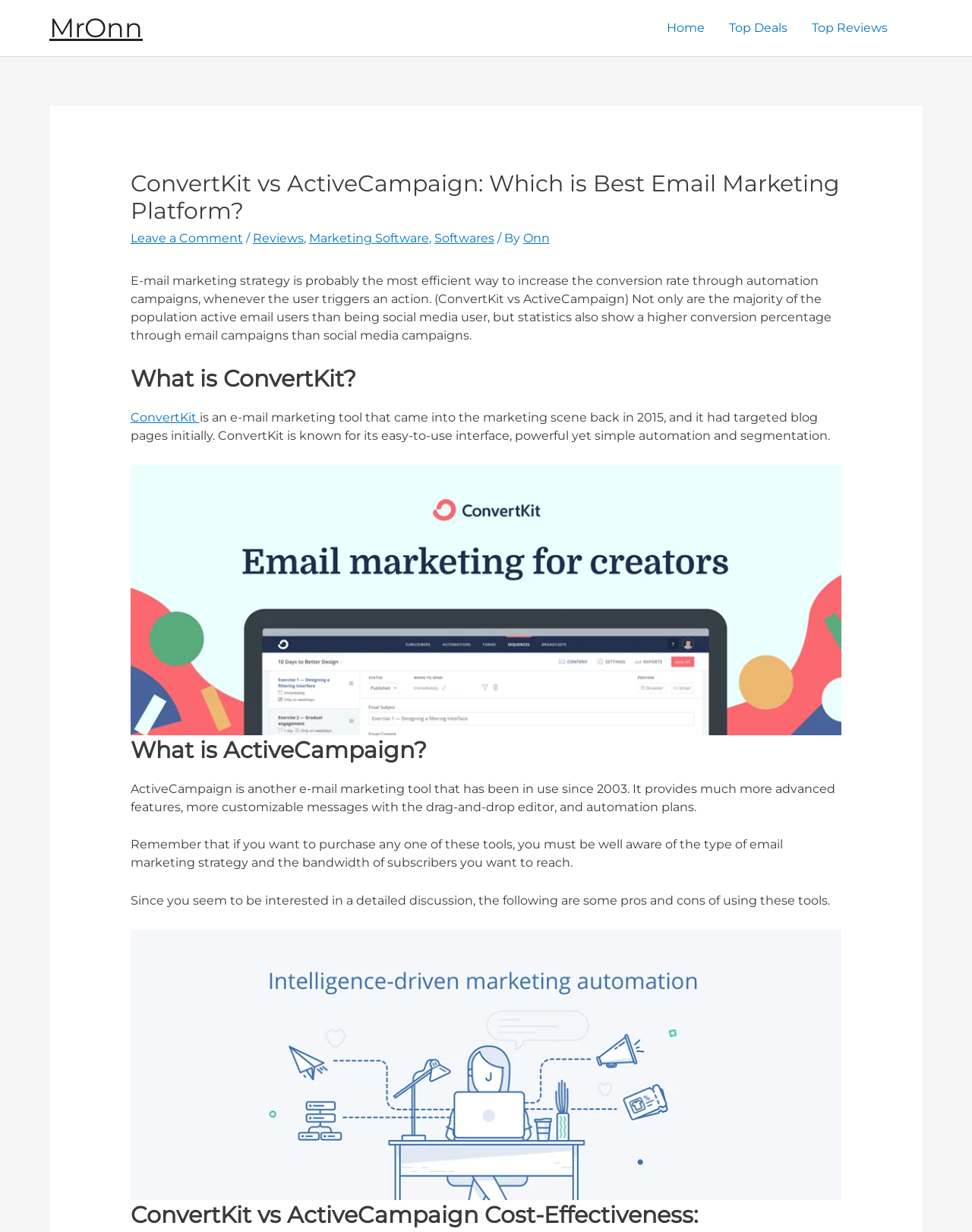Locate the headline of the webpage and generate its content.

ConvertKit vs ActiveCampaign: Which is Best Email Marketing Platform?